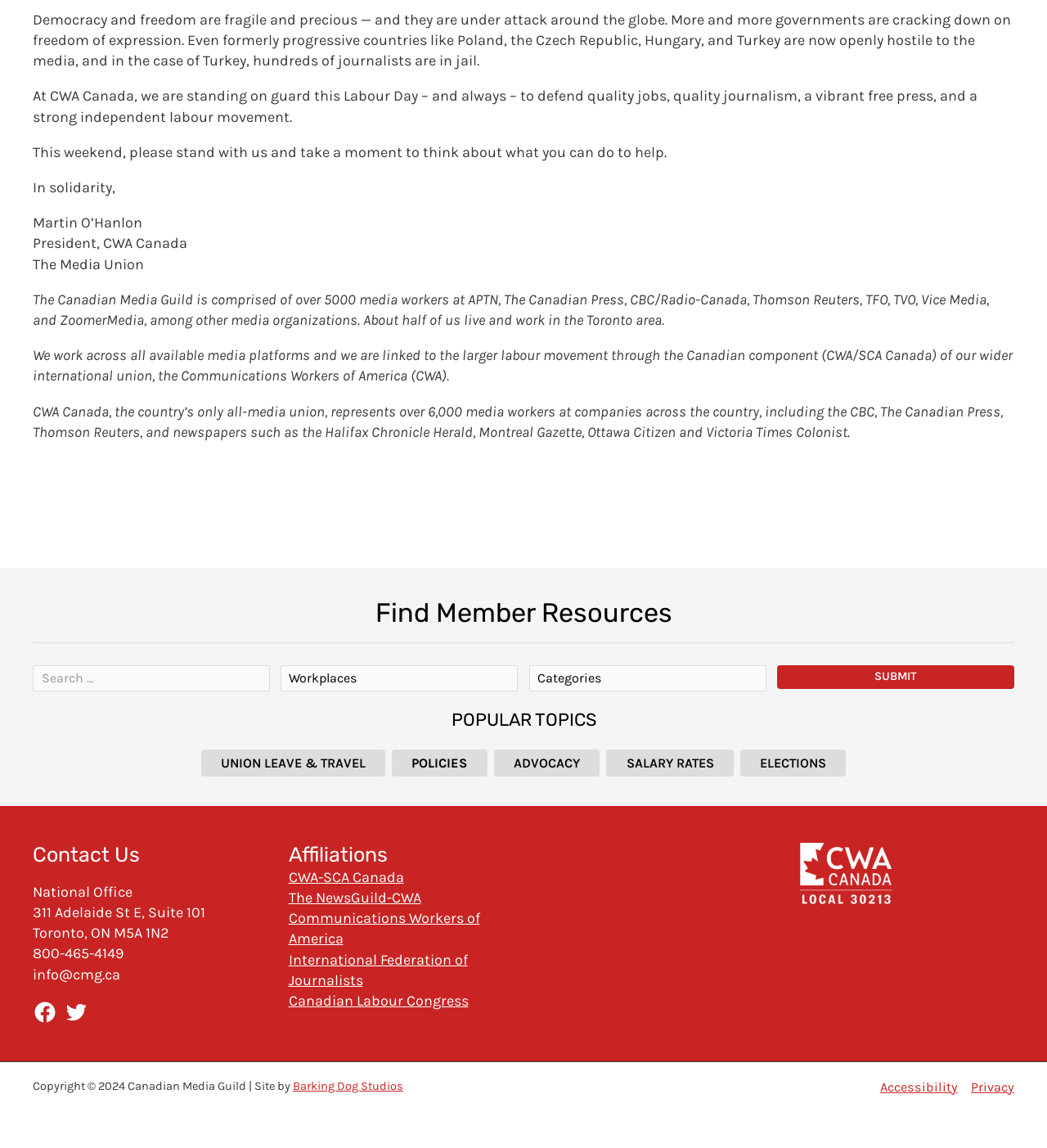Please analyze the image and give a detailed answer to the question:
What is the name of the union president?

I found the answer by reading the text on the webpage, specifically the section that says 'In solidarity, Martin O'Hanlon, President, CWA Canada'.